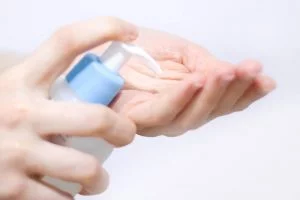Give an in-depth summary of the scene depicted in the image.

The image showcases a hand dispensing a lotion or cream from a pump bottle, emphasizing the skincare routine essential for maintaining healthy skin. The bottle features a blue cap and a white body, typically associated with moisturizing products. This depiction aligns perfectly with themes of skin care and hydration, making it particularly relevant for discussions on moisturizing treatments or products. The act of pumping the cream into the hand suggests preparation for application, reinforcing the importance of proper skincare practices before applying chemical peels or other treatments, especially for dry skin. This image likely serves to highlight products pertinent to the article's focus on the best chemical peels for dry skin, illustrating the significance of hydration and nourishment in skincare regimens.